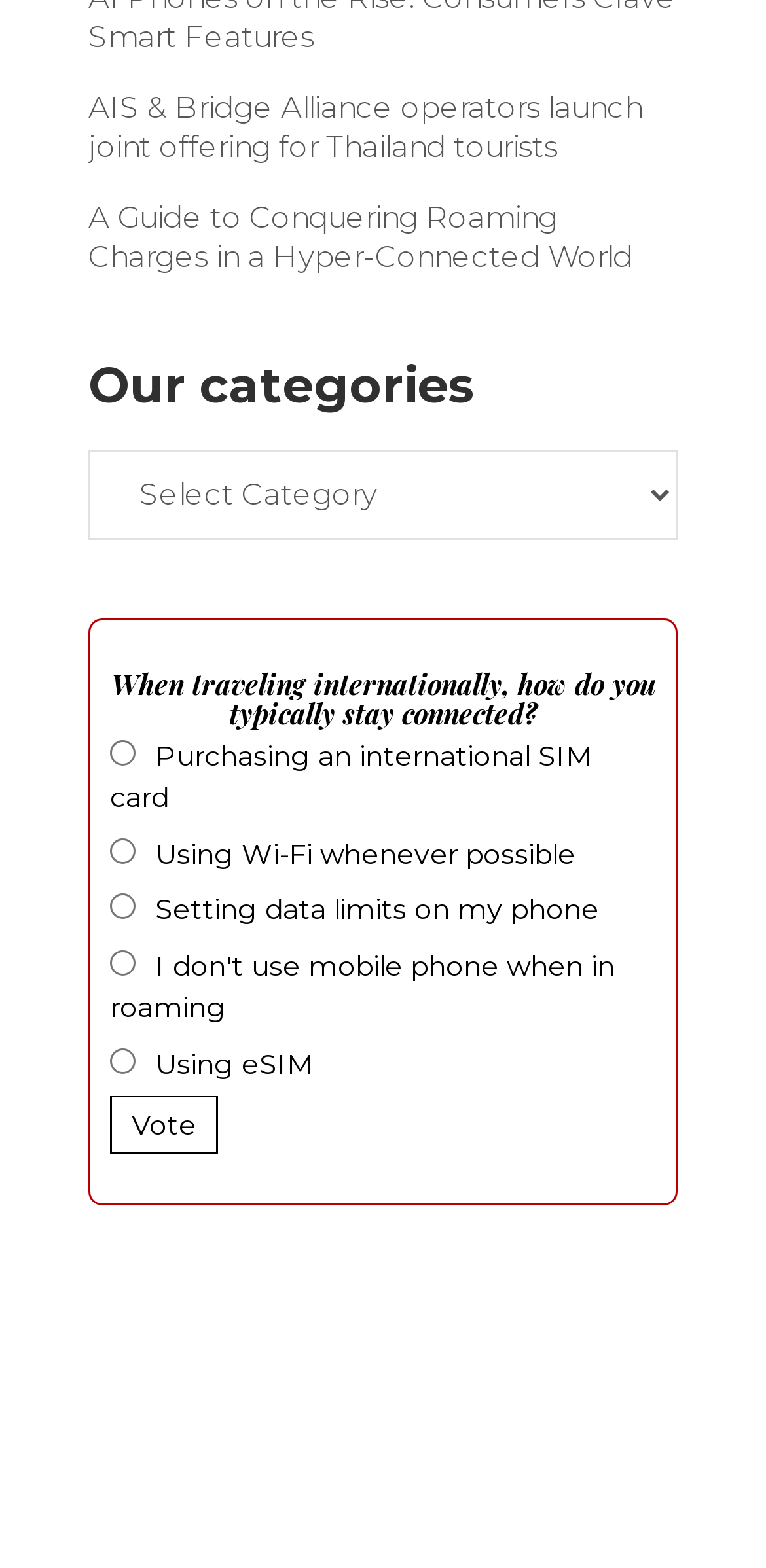Locate the bounding box of the UI element described in the following text: "Using eSIM".

[0.144, 0.662, 0.856, 0.698]